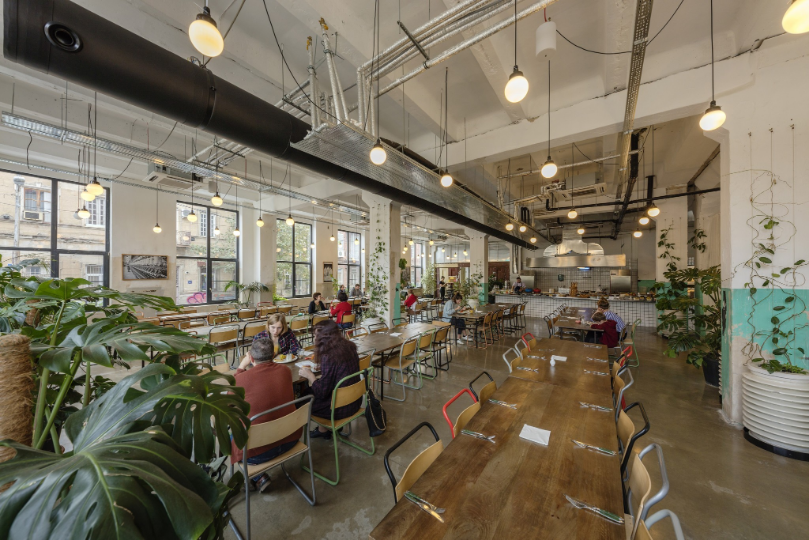Give an in-depth description of the image.

The image depicts a stylish and contemporary dining space, characterized by a spacious layout and abundant natural light. The restaurant's interior is adorned with modern fixtures, including hanging lights that create a warm ambiance. Diners are seated around long, communal wooden tables, fostering an inviting and social atmosphere. Lush greenery, including large potted plants, adds a touch of nature to the setting, enhancing the overall aesthetic. In the background, a glimpse of the kitchen area reveals a clean and organized space, further complemented by the restaurant's vibrant, modern decor. This blend of industrial design and comfort sets the perfect backdrop for an engaging dining experience.